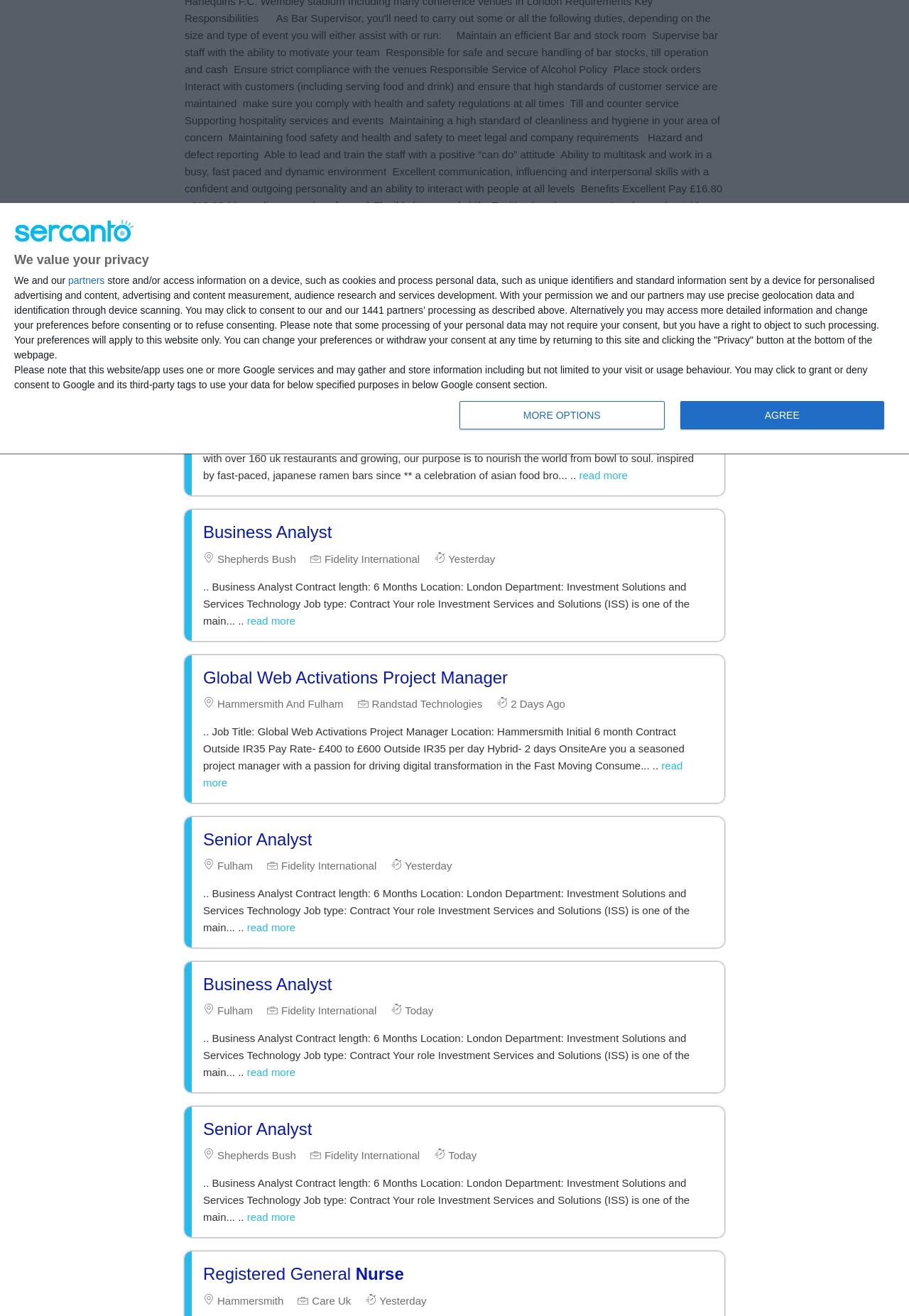Determine the bounding box coordinates for the UI element described. Format the coordinates as (top-left x, top-left y, bottom-right x, bottom-right y) and ensure all values are between 0 and 1. Element description: Apply now

[0.435, 0.198, 0.565, 0.226]